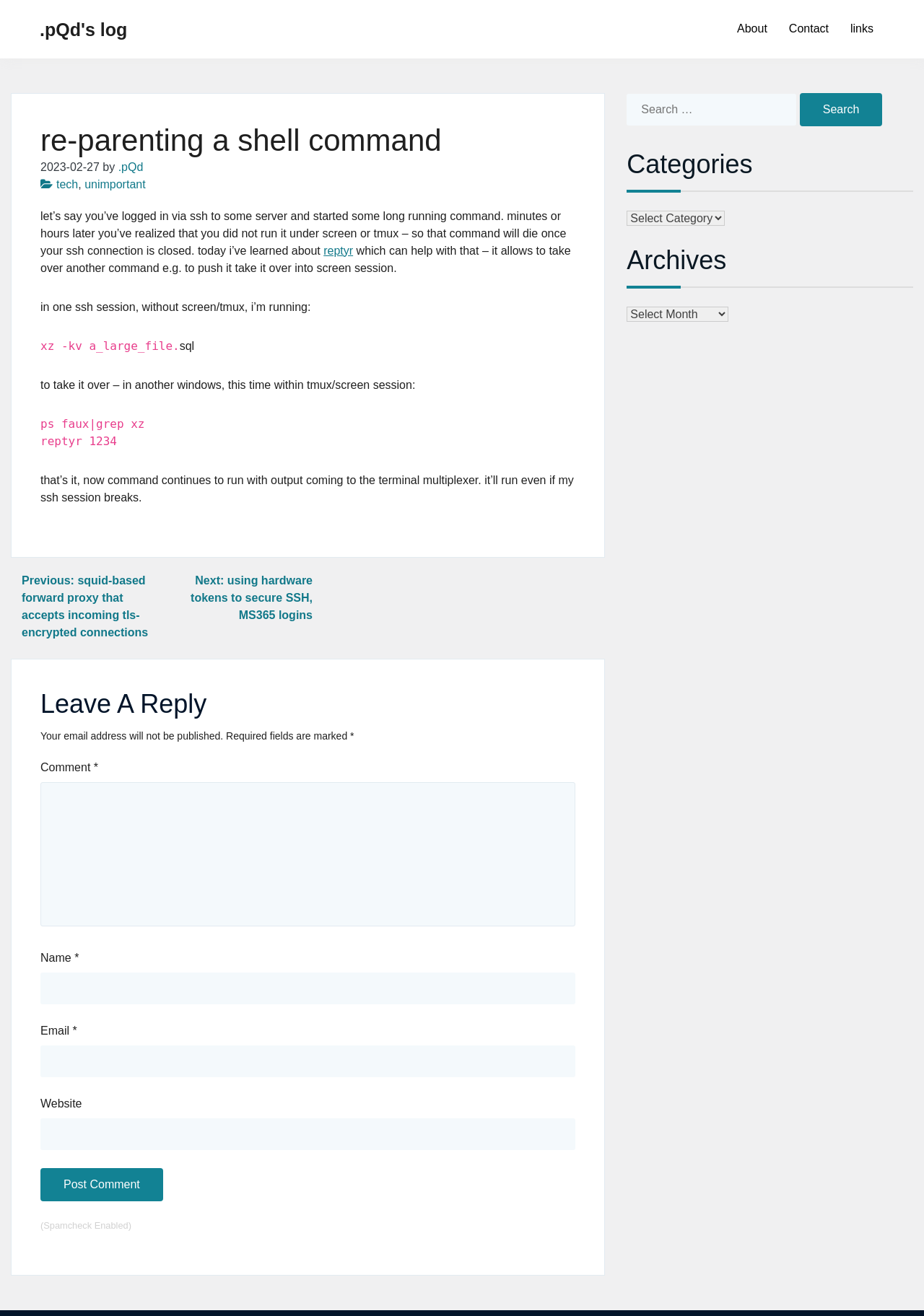What is the purpose of the 'reptyr' command? Please answer the question using a single word or phrase based on the image.

to take over another command